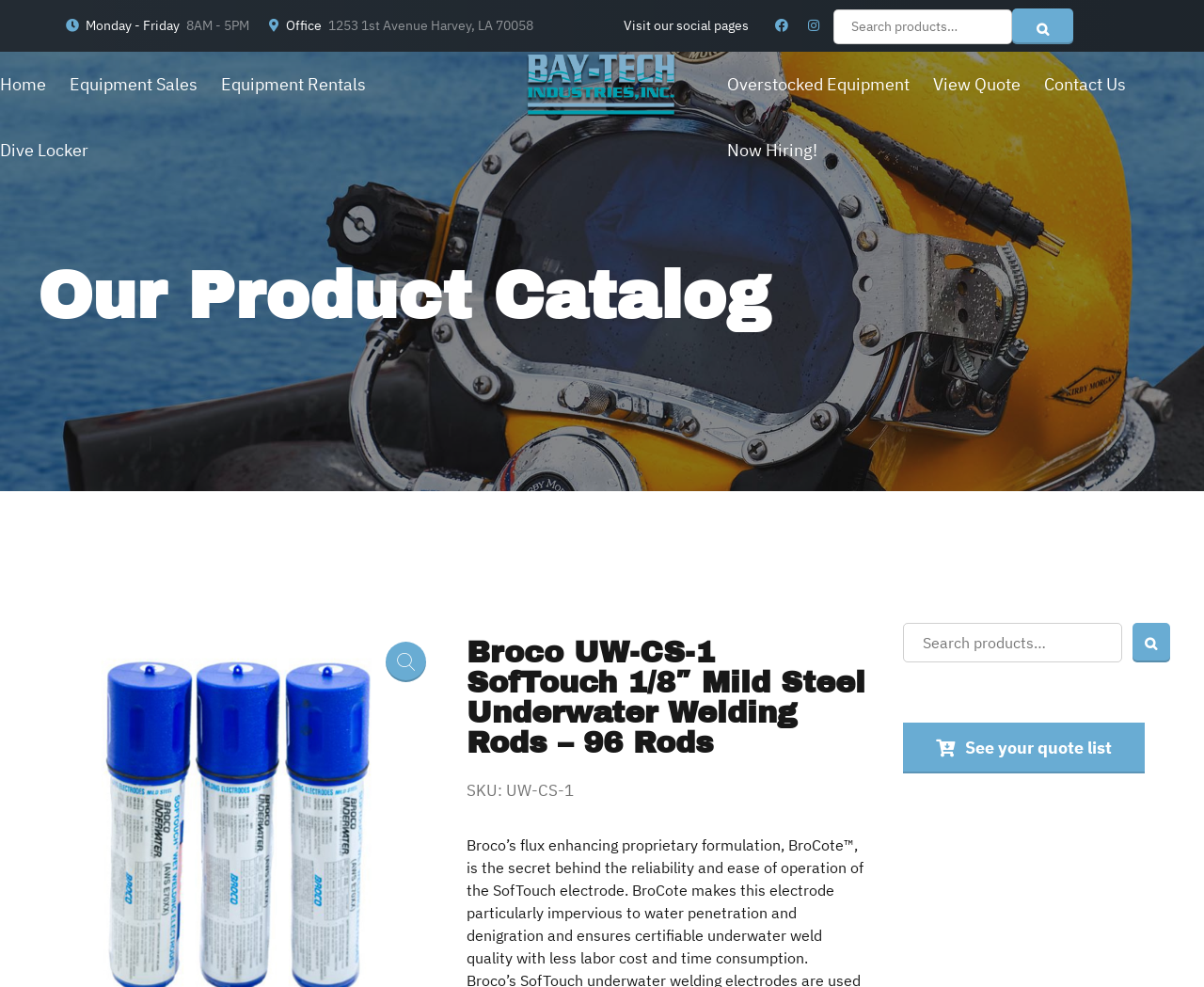Respond to the question below with a single word or phrase:
What is the company name?

Bay-Tech Industries / Bay-Tech Rentals